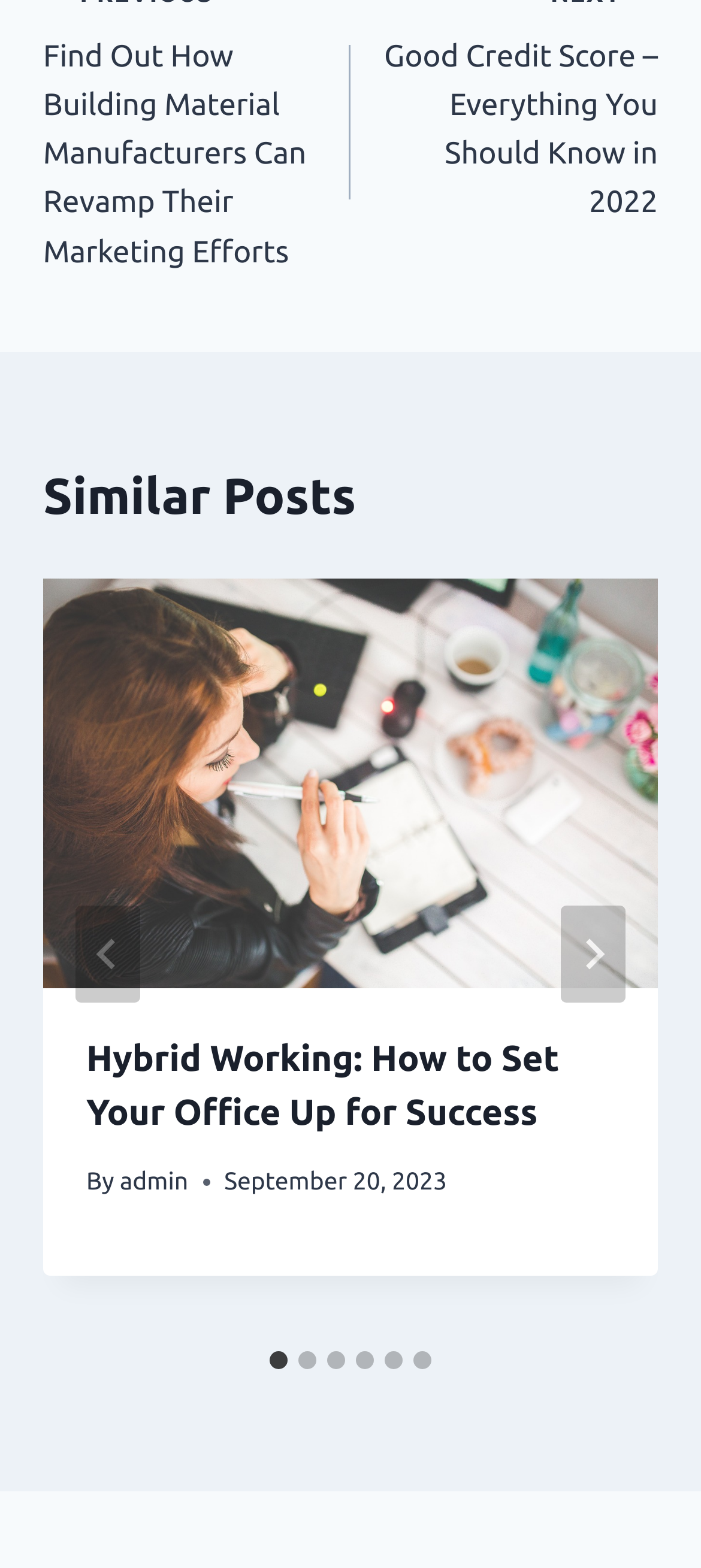Please provide a brief answer to the question using only one word or phrase: 
Who is the author of the first article?

admin